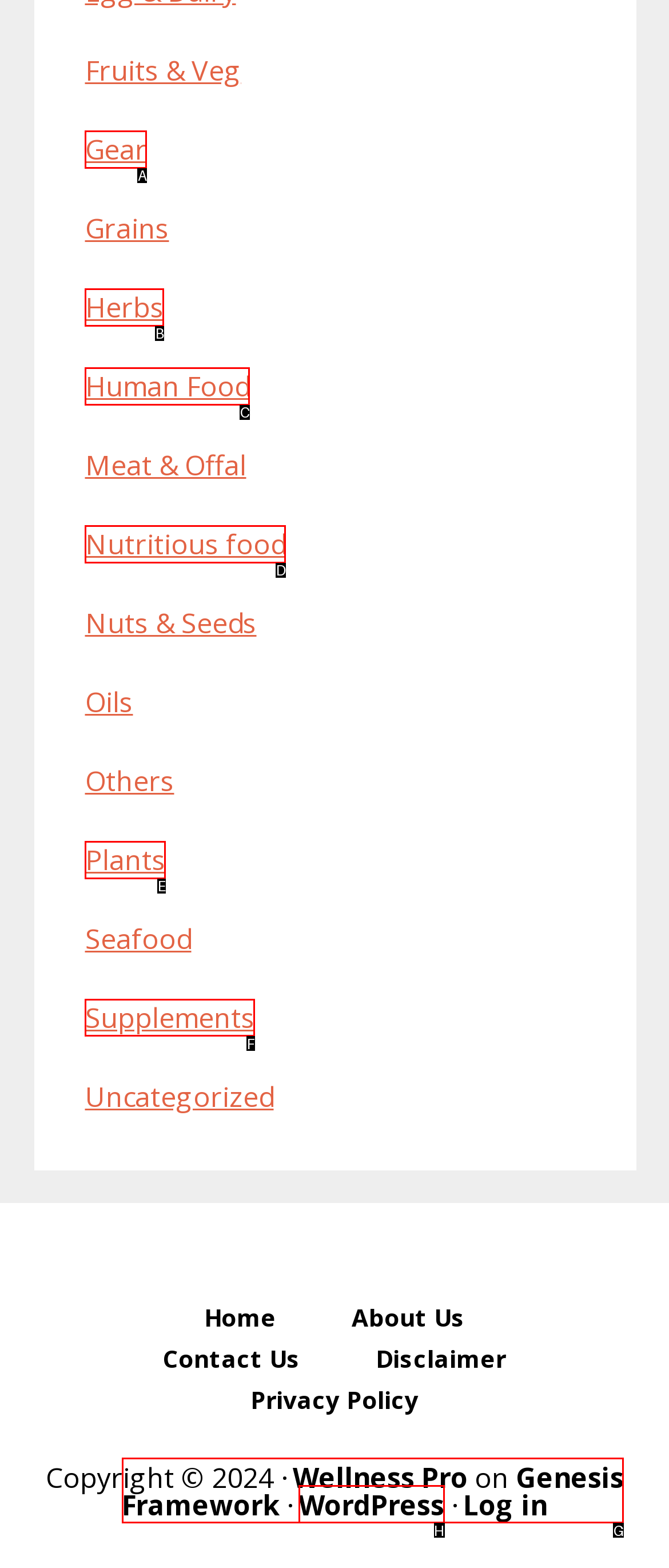Tell me which one HTML element I should click to complete the following task: Explore Supplements Answer with the option's letter from the given choices directly.

F